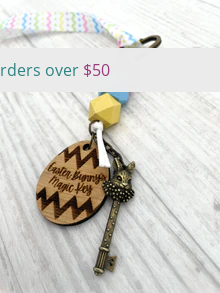What shape are the beads surrounding the key?
From the image, respond with a single word or phrase.

Hexagonal and circular